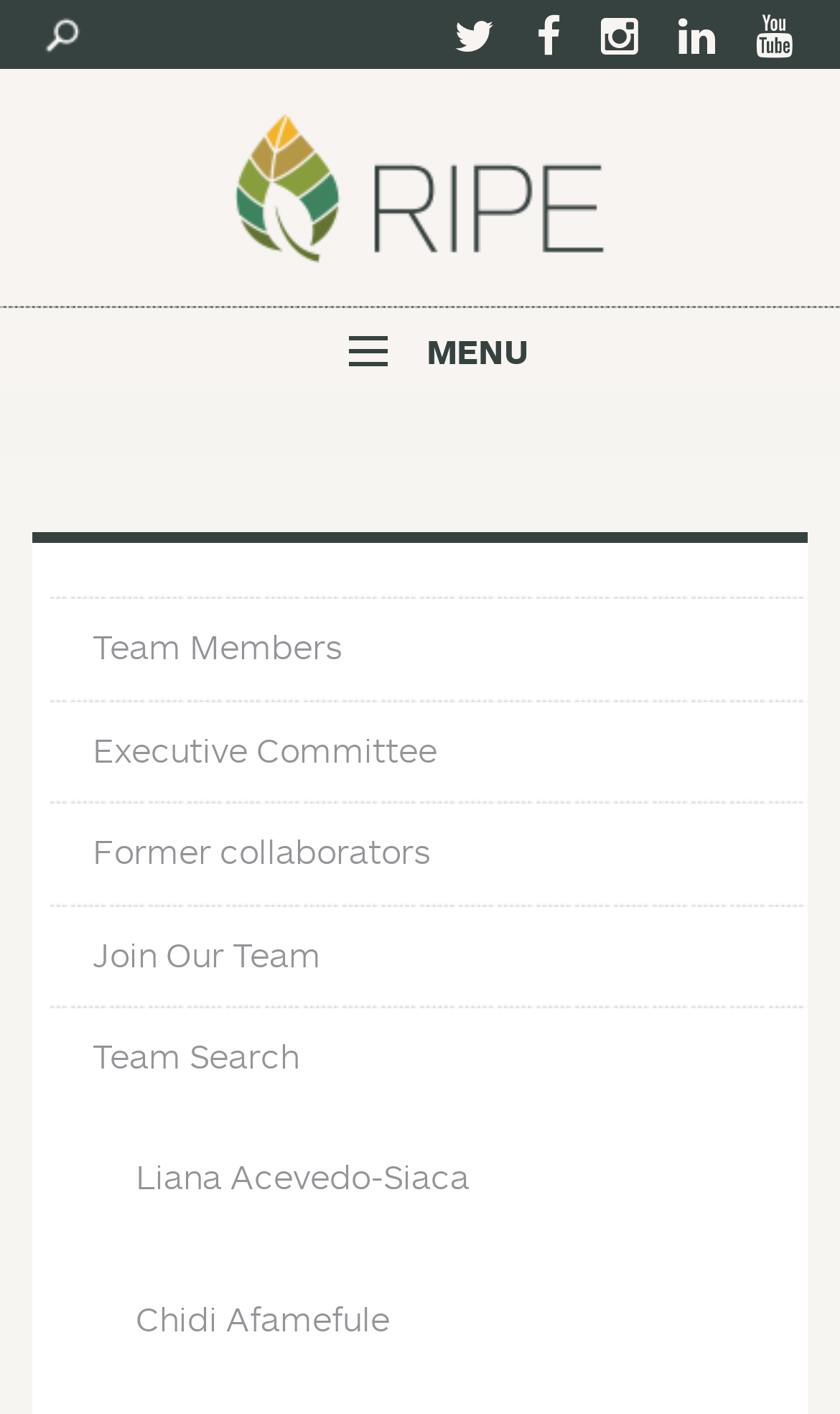Create a detailed summary of all the visual and textual information on the webpage.

The webpage is about Shuyue Wang, who is affiliated with RIPE. At the top-left corner, there is a link to "Skip to main content". On the top-right corner, there are five social media links, represented by icons. Below these icons, there is a link to "Ripe" in the middle of the top section. 

To the right of the "Ripe" link, there is a "MENU" link, which expands to a main navigation section. This section has a heading "Main navigation" and a navigation menu with a single item, "Team". The "Team" navigation menu has a heading "Team" and five links: "Team Members", "Executive Committee", "Former collaborators", "Join Our Team", and "Team Search". 

Below the navigation menu, there are two links to team members, "Liana Acevedo-Siaca" and "Chidi Afamefule", which are placed side by side near the bottom of the page.